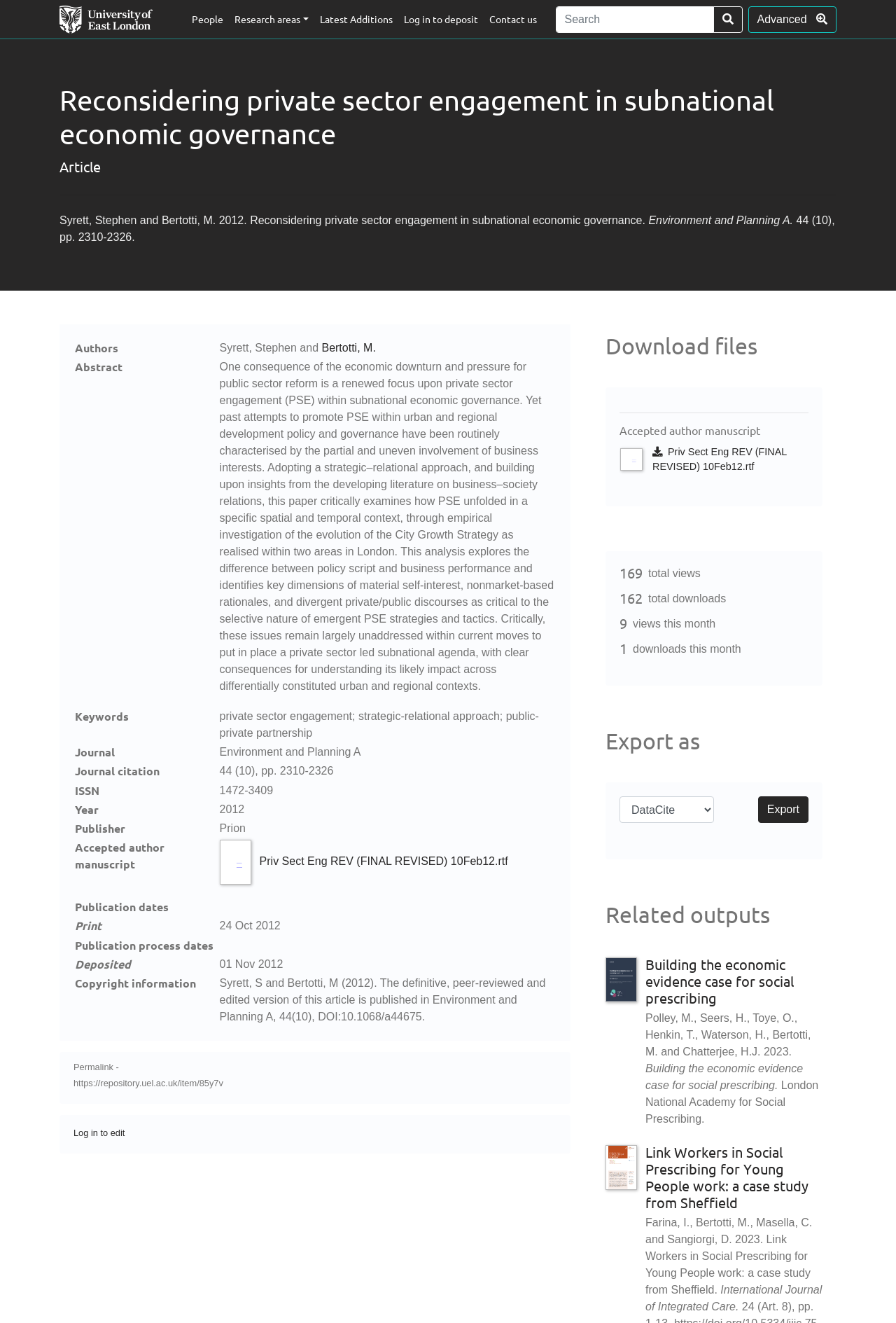Illustrate the webpage with a detailed description.

This webpage is about a research article titled "Reconsidering private sector engagement in subnational economic governance" by Syrett, Stephen and Bertotti, M. published in Environment and Planning A in 2012. 

At the top of the page, there is a navigation menu with links to "People", "Research areas", "Latest Additions", "Log in to deposit", and "Contact us". There is also a search bar with a search button and an "Advanced" link next to it.

Below the navigation menu, the article's title and authors are displayed prominently. The article's abstract is provided, which discusses the private sector engagement in subnational economic governance and its implications.

The article's details are presented in a table format, including authors, abstract, keywords, journal, journal citation, ISSN, year, publisher, and publication dates. There is also a link to download the accepted author manuscript.

On the right side of the page, there is a section displaying the article's permalink and a link to log in to edit. Below this section, there is a "Download files" section with a link to download the accepted author manuscript.

At the bottom of the page, there are statistics on the article's total views and total downloads.